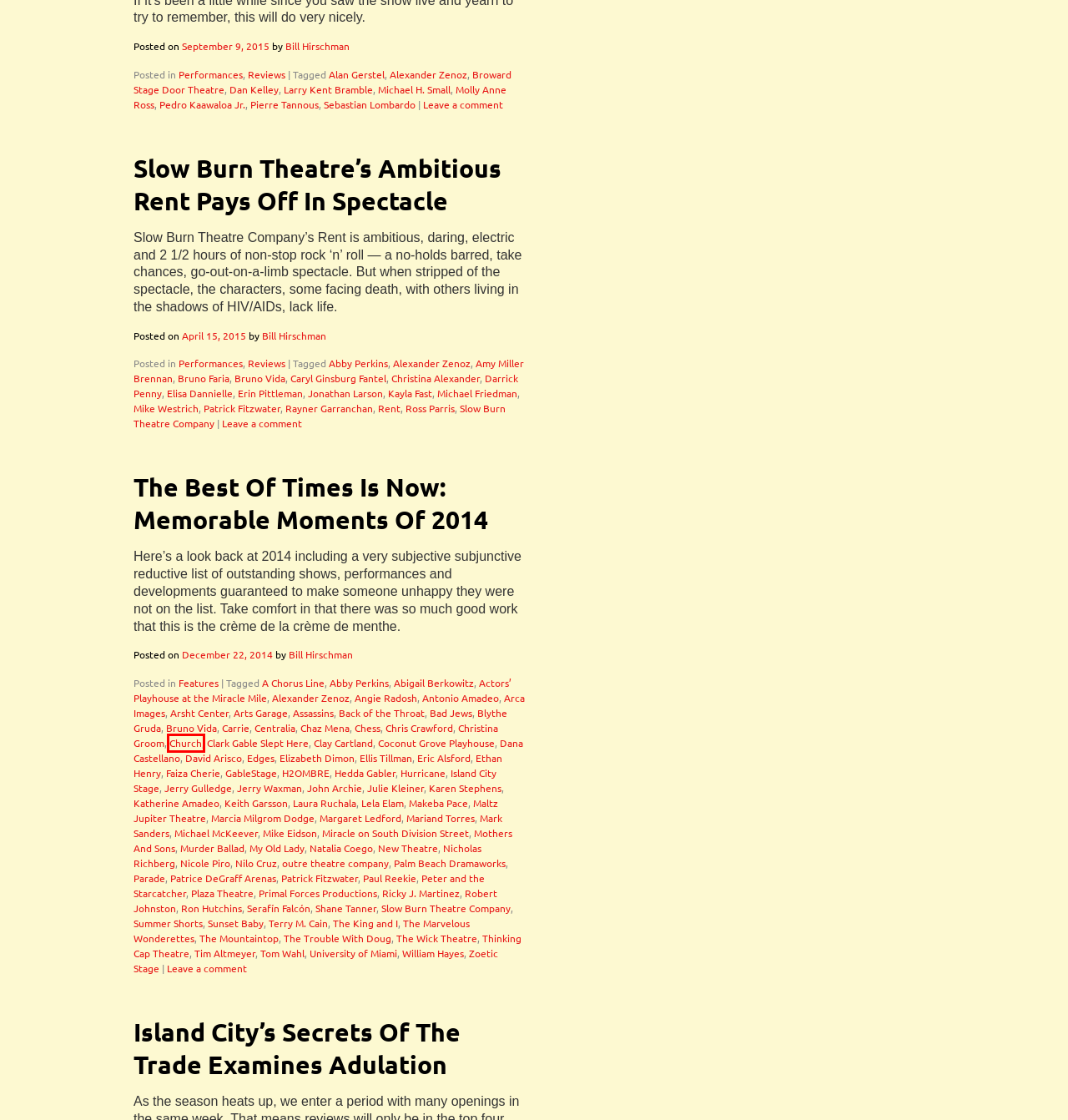Observe the screenshot of a webpage with a red bounding box highlighting an element. Choose the webpage description that accurately reflects the new page after the element within the bounding box is clicked. Here are the candidates:
A. Patrice DeGraff Arenas | Florida Theater On Stage
B. Tim Altmeyer | Florida Theater On Stage
C. Island City Stage | Florida Theater On Stage
D. Slow Burn Theatre’s Ambitious Rent Pays Off In Spectacle | Florida Theater On Stage
E. Church | Florida Theater On Stage
F. Hurricane | Florida Theater On Stage
G. William Hayes | Florida Theater On Stage
H. Serafín Falcón | Florida Theater On Stage

E